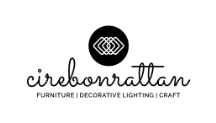What is the style of the font used in the logo?
Please answer the question with a detailed response using the information from the screenshot.

The caption specifically mentions that the name 'Cirebon Rattan' is styled in a contemporary font, which suggests a modern and sleek design aesthetic.